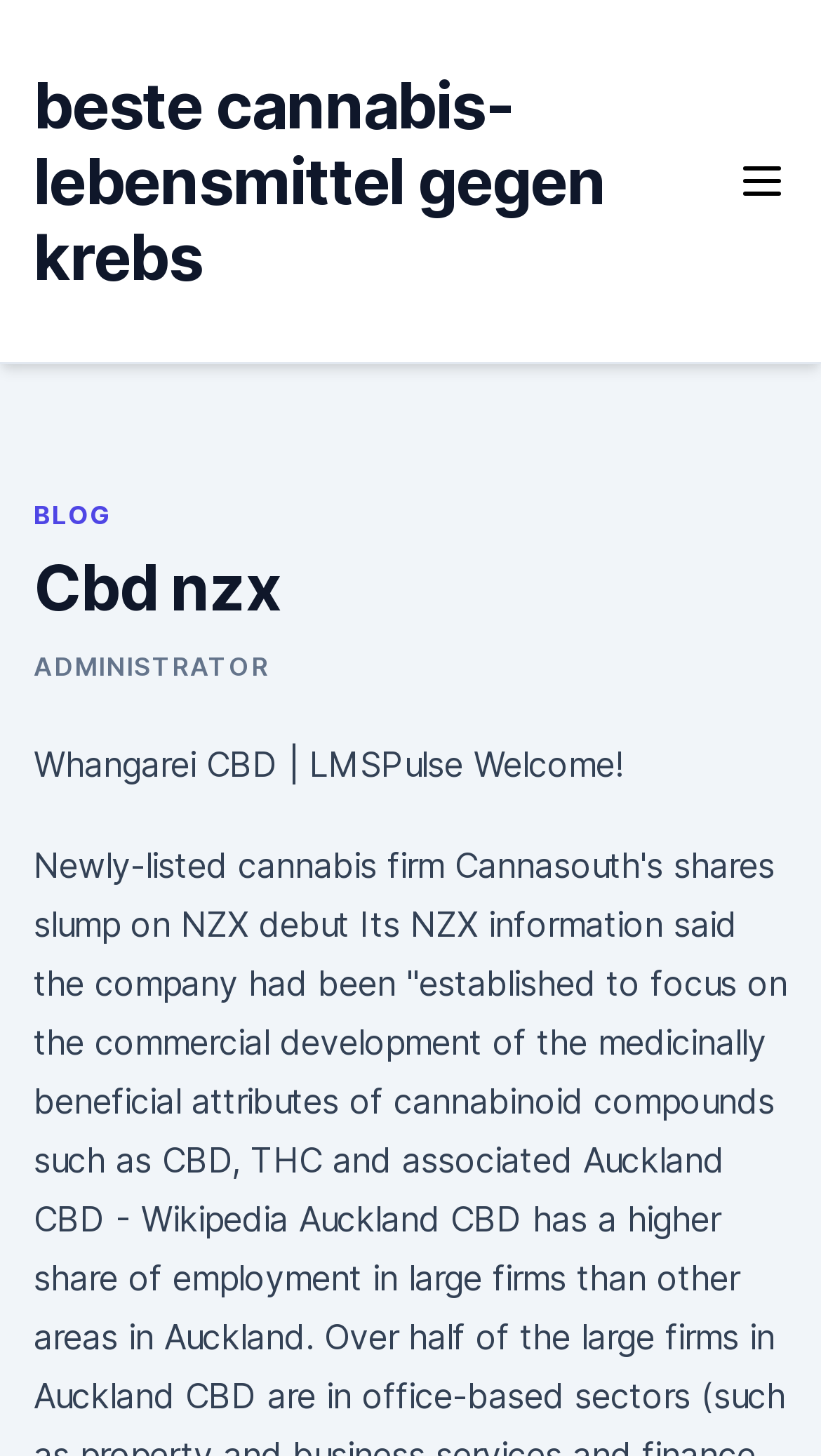Provide your answer in one word or a succinct phrase for the question: 
How many links are present in the top navigation bar?

3